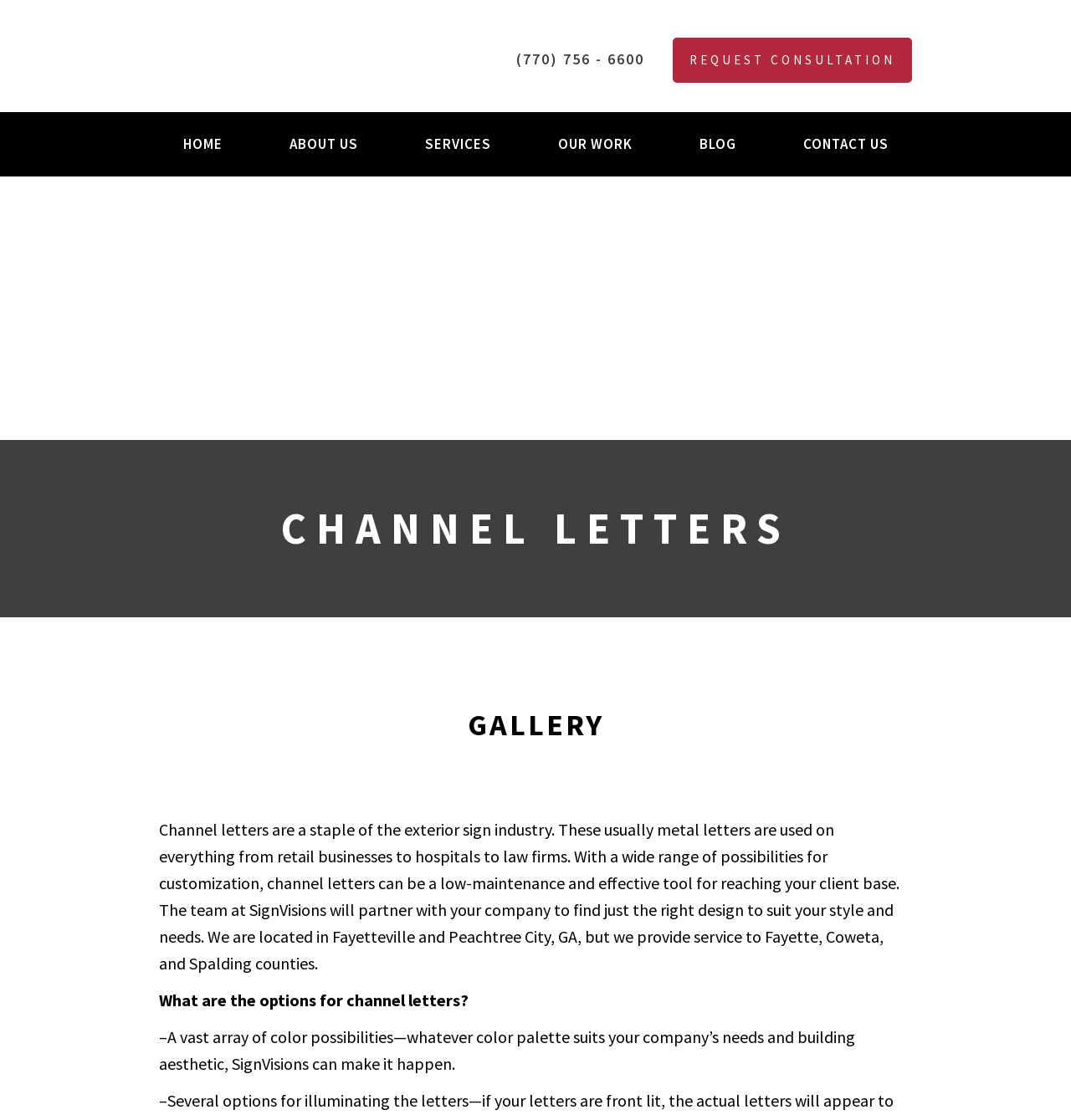Locate the bounding box coordinates of the segment that needs to be clicked to meet this instruction: "visit SignVisions homepage".

[0.148, 0.034, 0.352, 0.065]